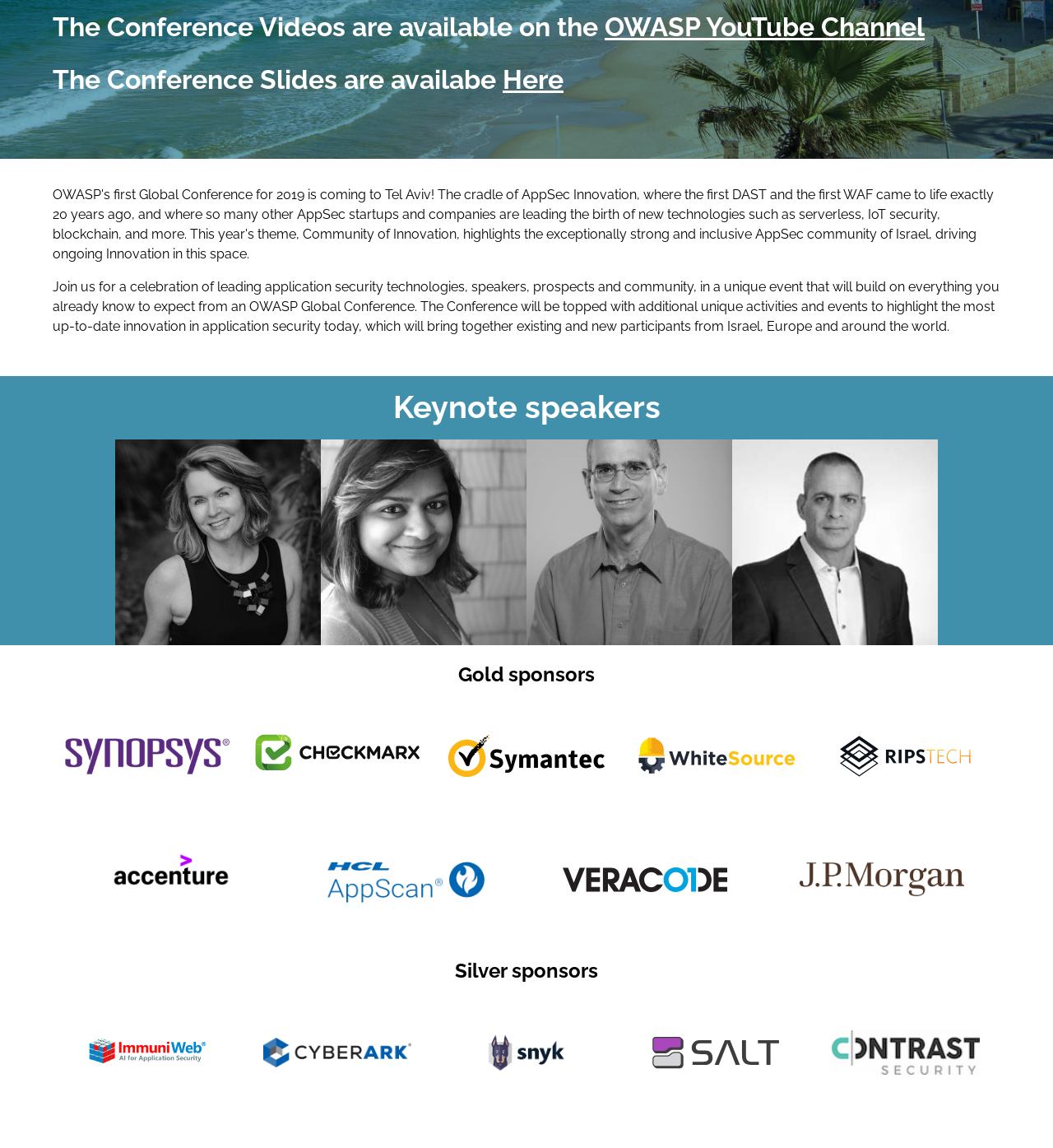Bounding box coordinates are specified in the format (top-left x, top-left y, bottom-right x, bottom-right y). All values are floating point numbers bounded between 0 and 1. Please provide the bounding box coordinate of the region this sentence describes: title="Synopsys"

[0.062, 0.63, 0.218, 0.687]